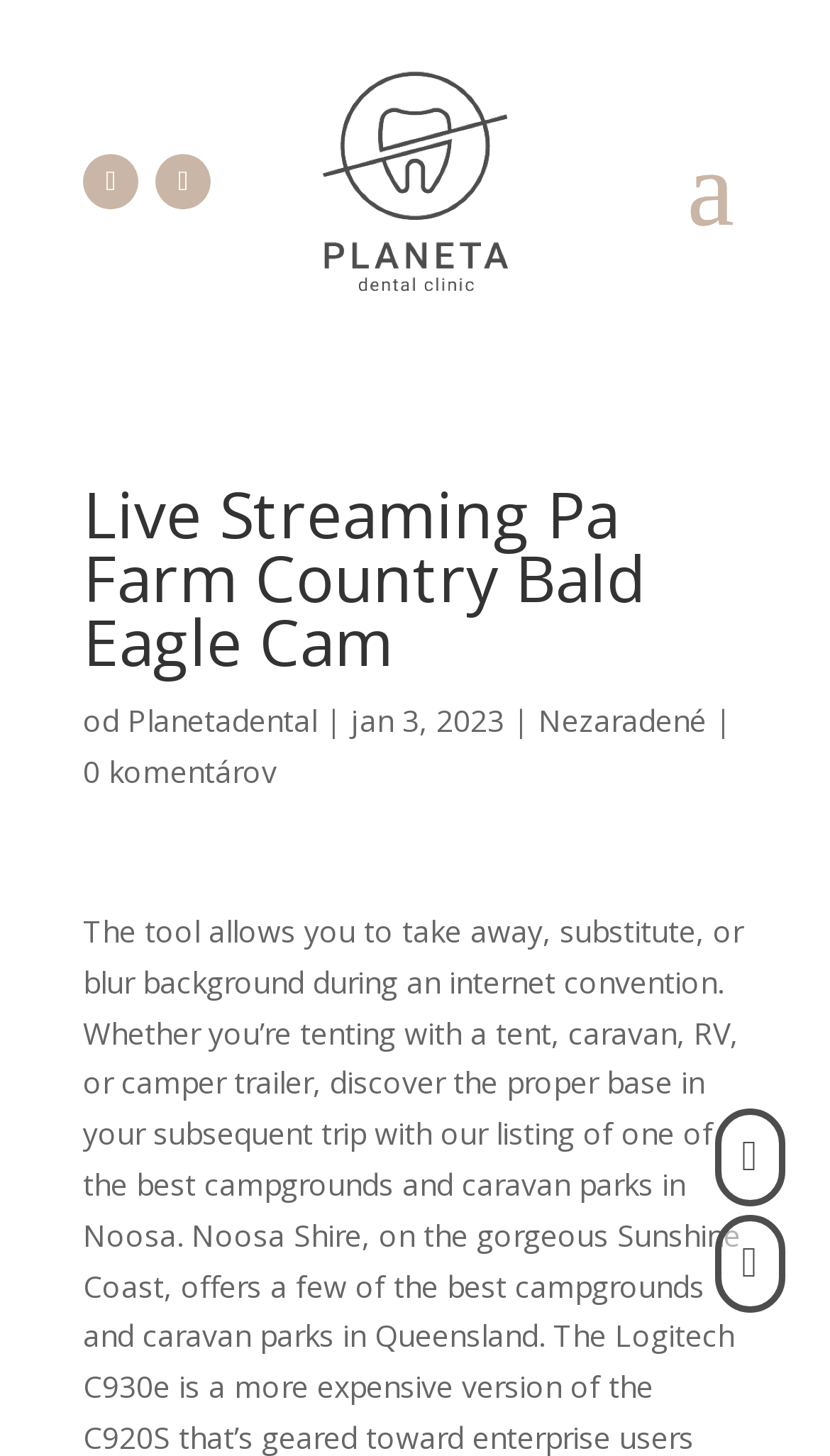What is the direction of the icon with code ''?
Refer to the image and provide a one-word or short phrase answer.

Left